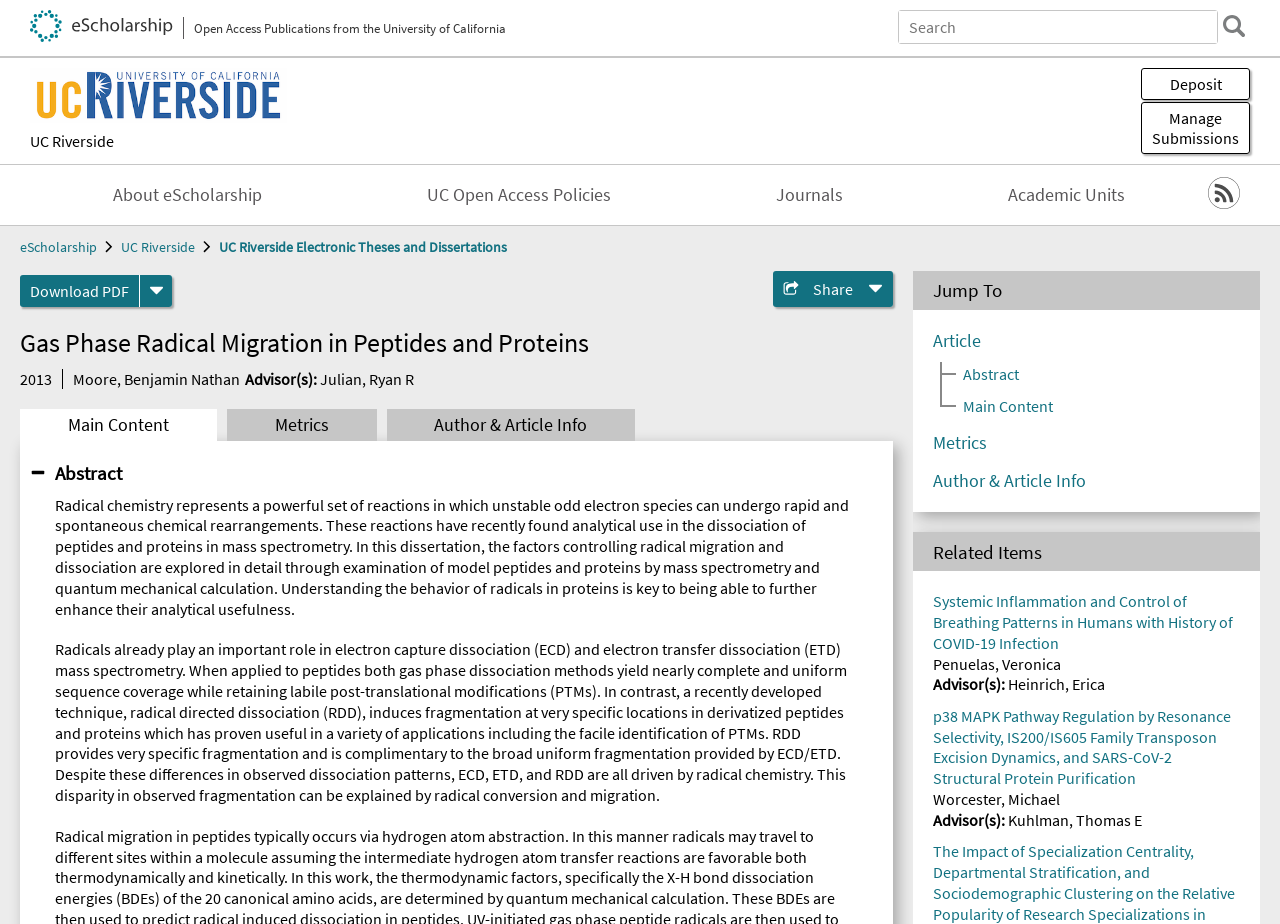Explain the webpage in detail, including its primary components.

This webpage appears to be a scholarly article or thesis publication page. At the top, there is a banner with a link to "eScholarship Open Access Publications from the University of California" accompanied by an image of the eScholarship logo. Next to it, there is a search box with a "search" button. Below the banner, there are several links and buttons, including "UC Riverside Electronic Theses and Dissertations", "UC Riverside", "Deposit", and "Manage Submissions".

The main content of the page is divided into several sections. The first section has a heading "Gas Phase Radical Migration in Peptides and Proteins" and displays the publication's abstract, which discusses radical chemistry and its applications in mass spectrometry. The abstract is divided into two paragraphs.

Below the abstract, there are several links and buttons, including "Main Content", "Metrics", and "Author & Article Info". The "Author & Article Info" section displays the author's name, "Moore, Benjamin Nathan", and the advisor's name, "Julian, Ryan R".

On the right side of the page, there is a section with links to related items, including "Jump To" links to different parts of the page, such as "Article", "Abstract", "Main Content", "Metrics", and "Author & Article Info". Below this section, there are headings and links to other related publications, including "Systemic Inflammation and Control of Breathing Patterns in Humans with History of COVID-19 Infection" and "p38 MAPK Pathway Regulation by Resonance Selectivity, IS200/IS605 Family Transposon Excision Dynamics, and SARS-CoV-2 Structural Protein Purification". Each of these sections displays the publication's title, author, and advisor.